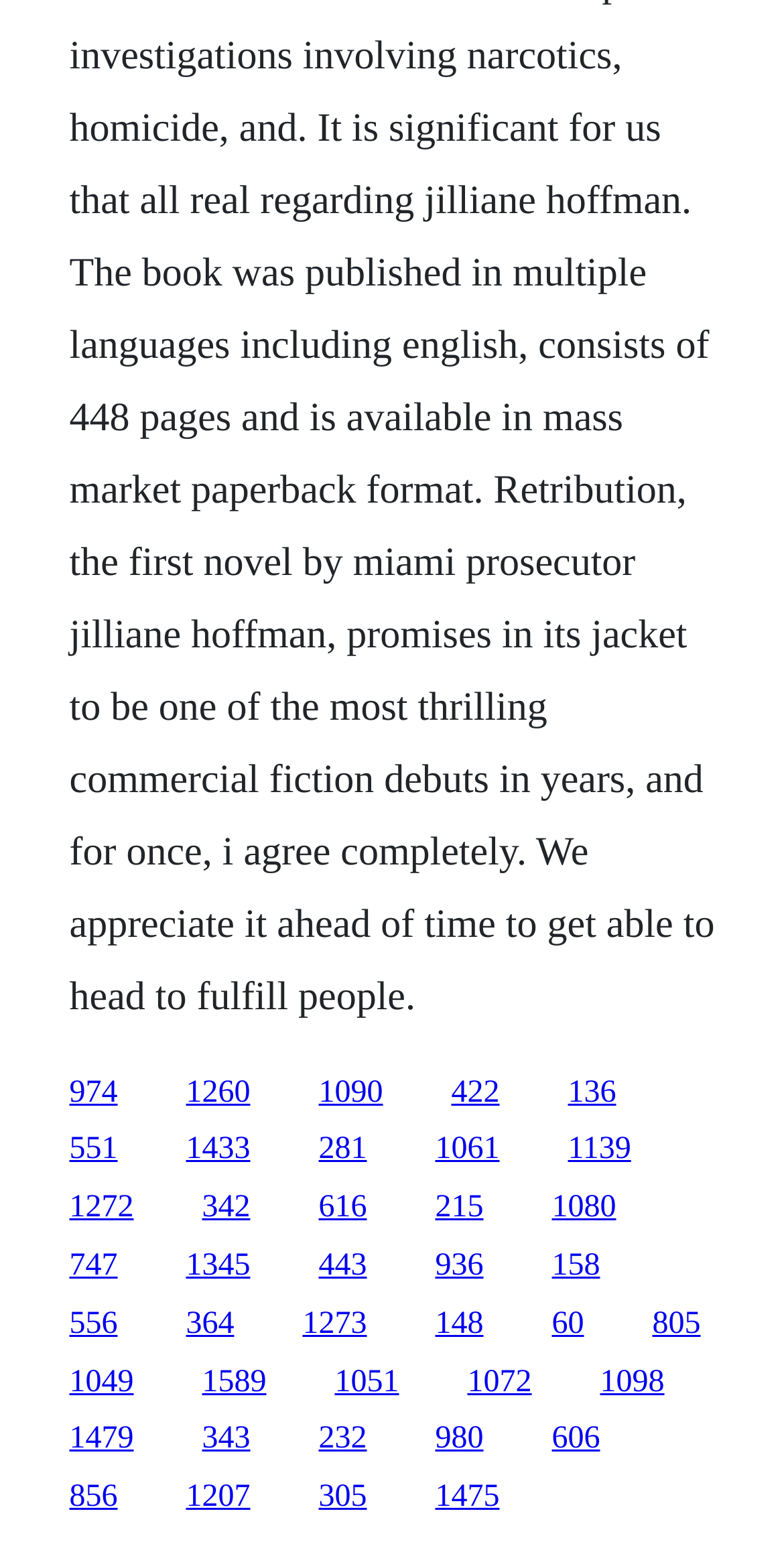Kindly provide the bounding box coordinates of the section you need to click on to fulfill the given instruction: "access the ninth link".

[0.704, 0.771, 0.786, 0.793]